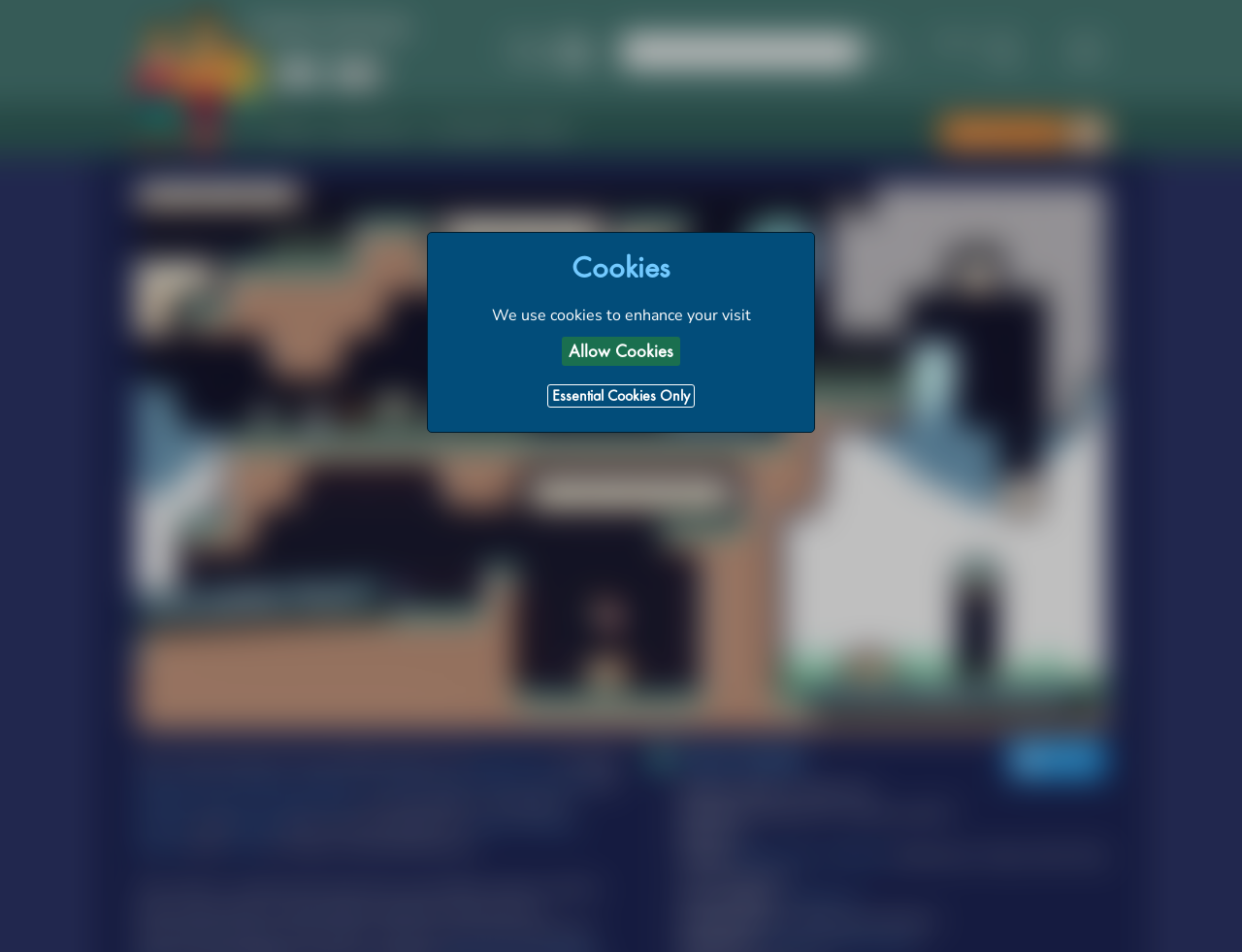Determine the bounding box coordinates of the section to be clicked to follow the instruction: "Search for a game". The coordinates should be given as four float numbers between 0 and 1, formatted as [left, top, right, bottom].

[0.5, 0.036, 0.693, 0.072]